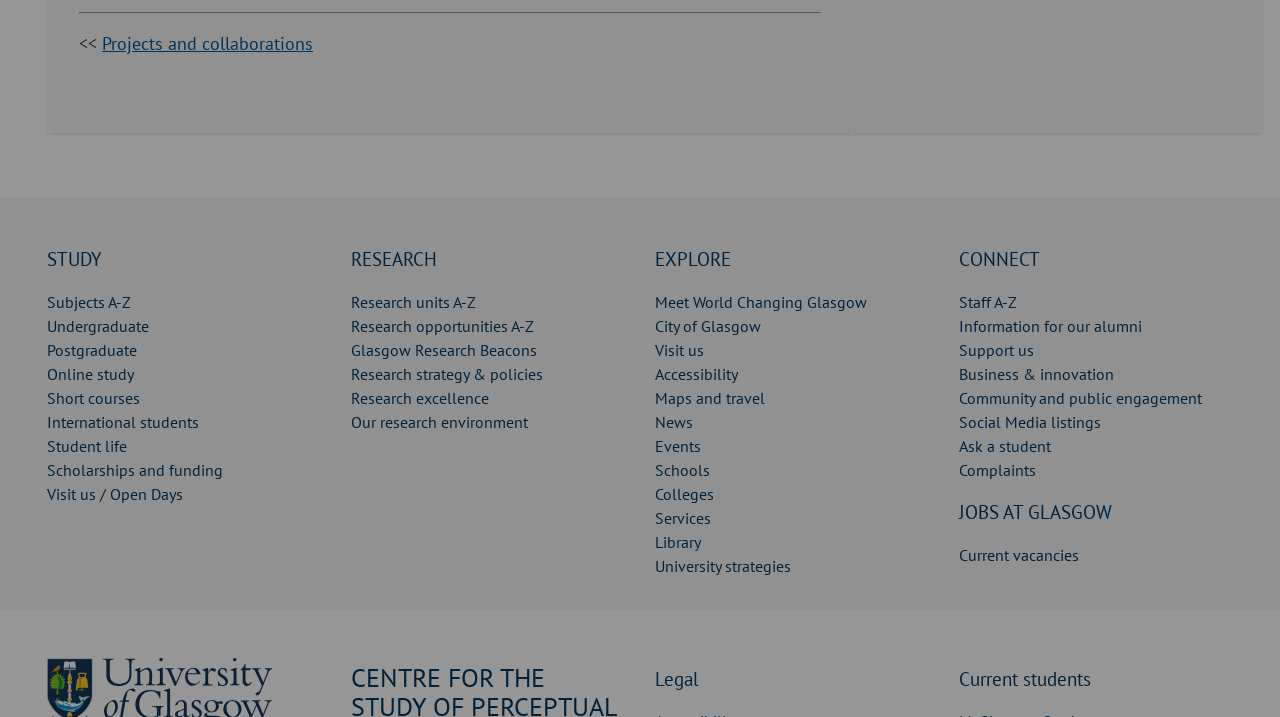Identify the bounding box coordinates for the UI element described as follows: City of Glasgow. Use the format (top-left x, top-left y, bottom-right x, bottom-right y) and ensure all values are floating point numbers between 0 and 1.

[0.512, 0.441, 0.595, 0.469]